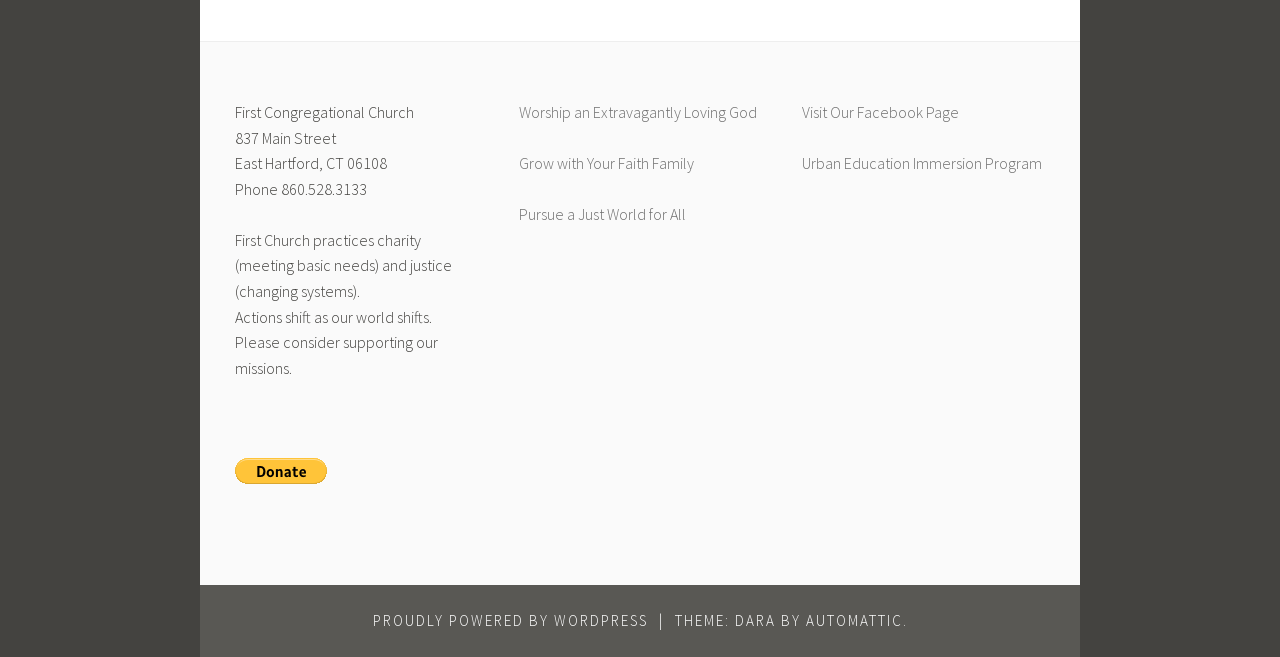Predict the bounding box of the UI element that fits this description: "Automattic".

[0.629, 0.929, 0.705, 0.958]